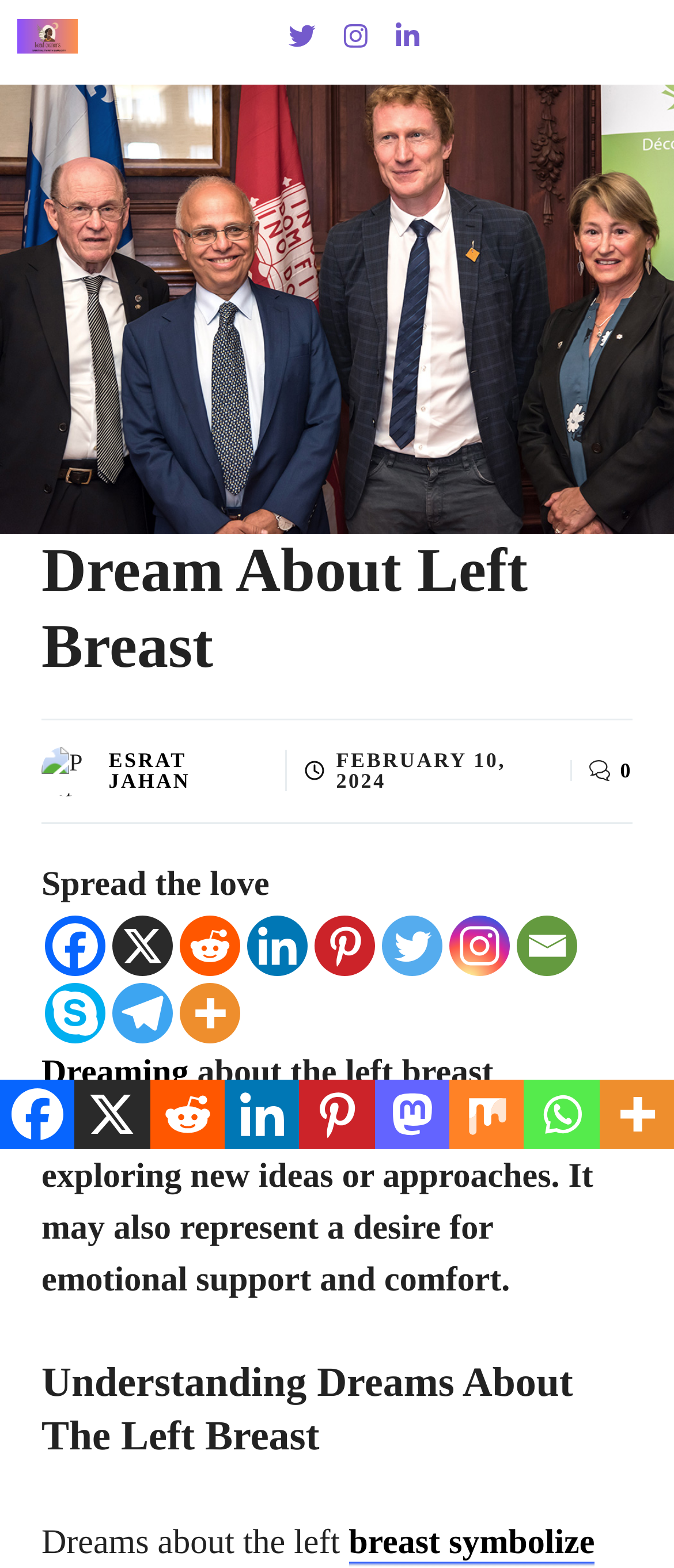Identify the bounding box coordinates of the section that should be clicked to achieve the task described: "Read more about Understanding Dreams About The Left Breast".

[0.062, 0.865, 0.938, 0.934]